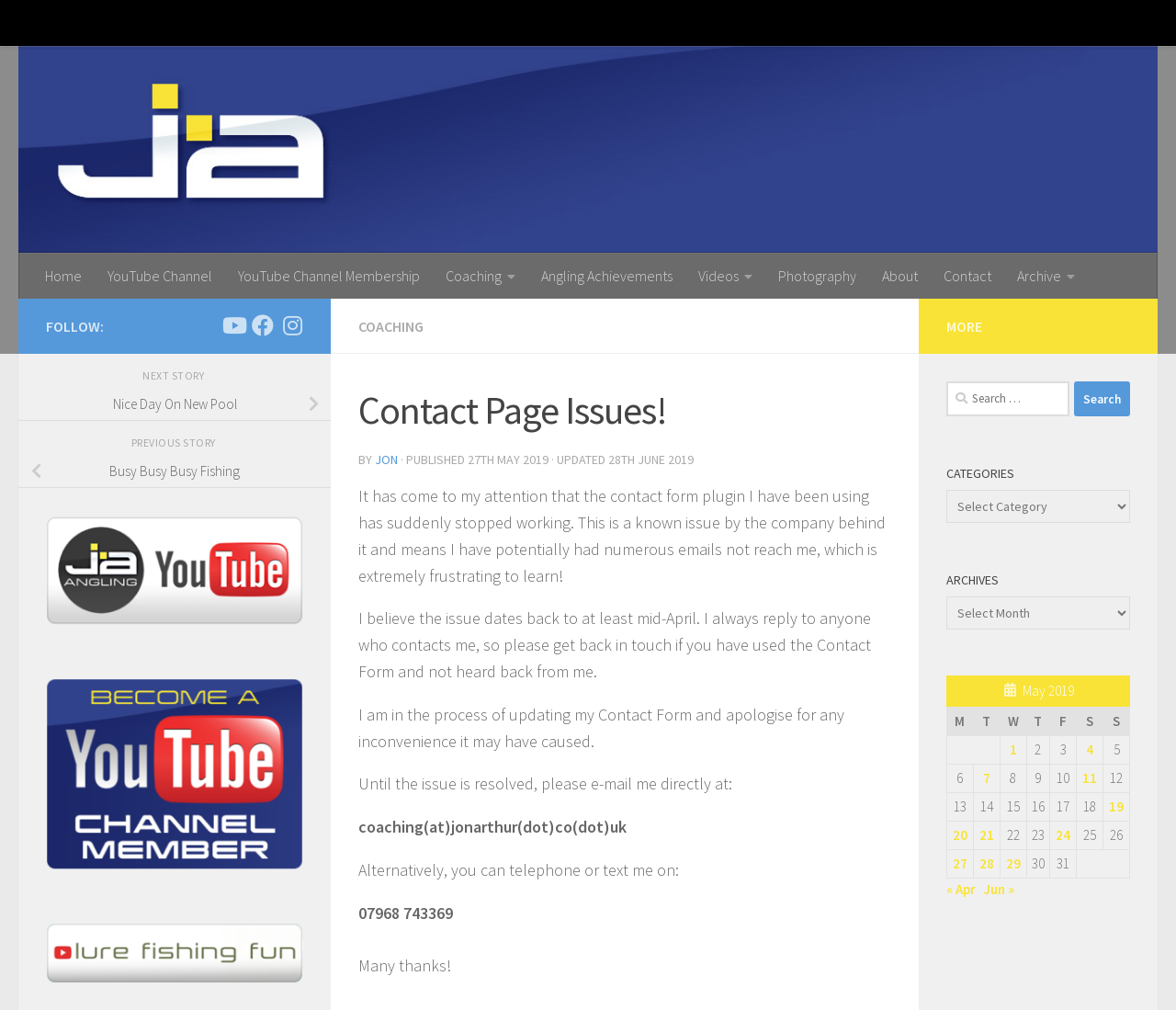Locate the bounding box coordinates of the element that should be clicked to fulfill the instruction: "Click on the 'Home' link".

[0.027, 0.25, 0.08, 0.296]